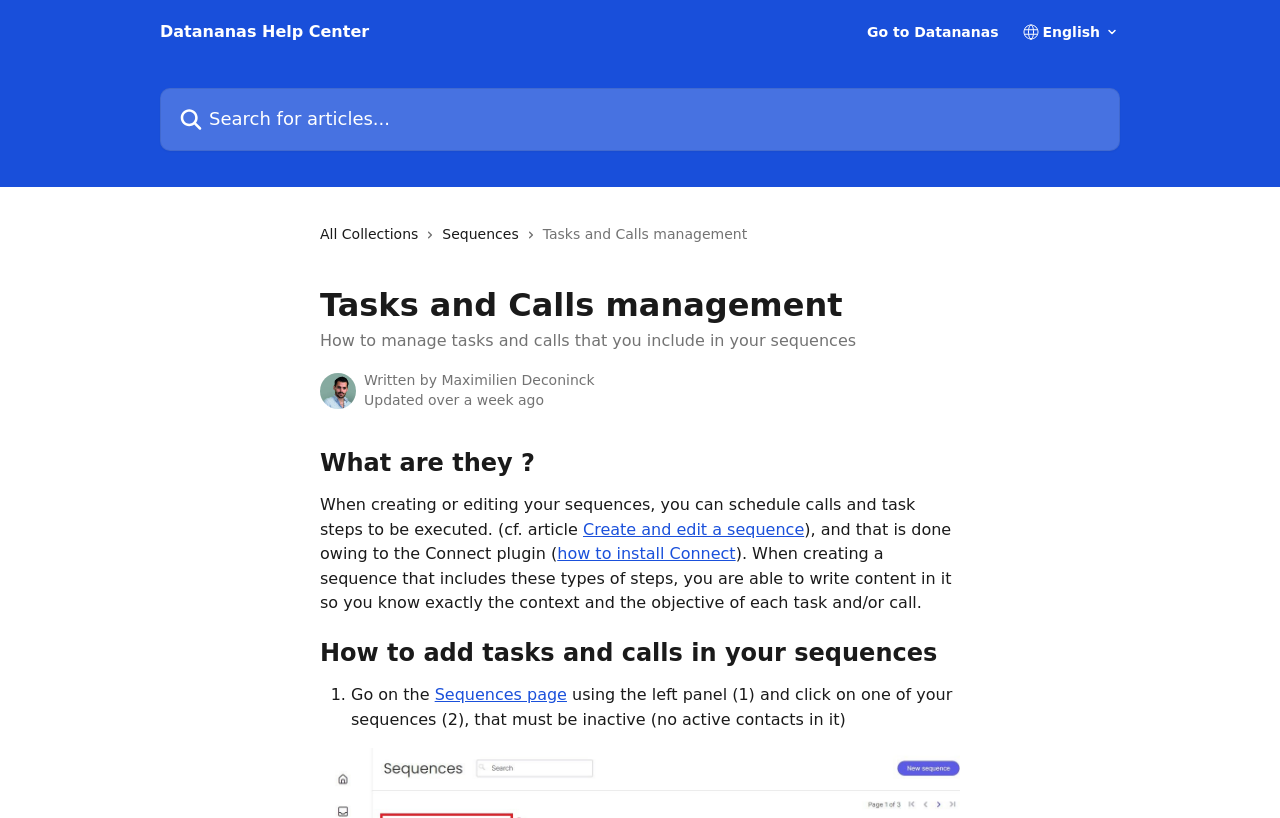What is the status of this article?
From the screenshot, supply a one-word or short-phrase answer.

Updated over a week ago